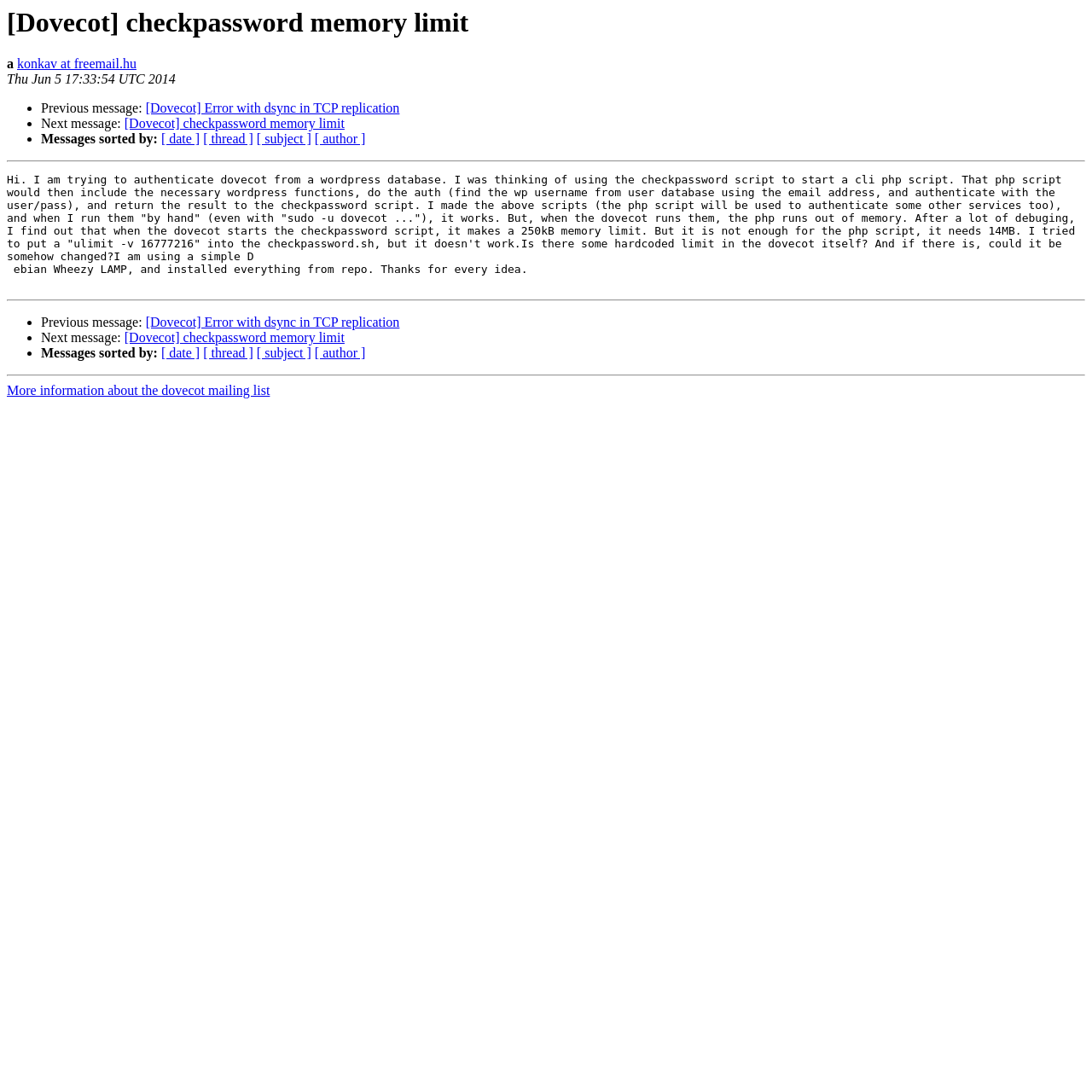What is the operating system used by the author?
Based on the image, answer the question with as much detail as possible.

The operating system used by the author can be found in the StaticText element with the text 'I am using a simple Debian Wheezy LAMP, and installed everything from repo...' at coordinates [0.006, 0.159, 0.991, 0.264].